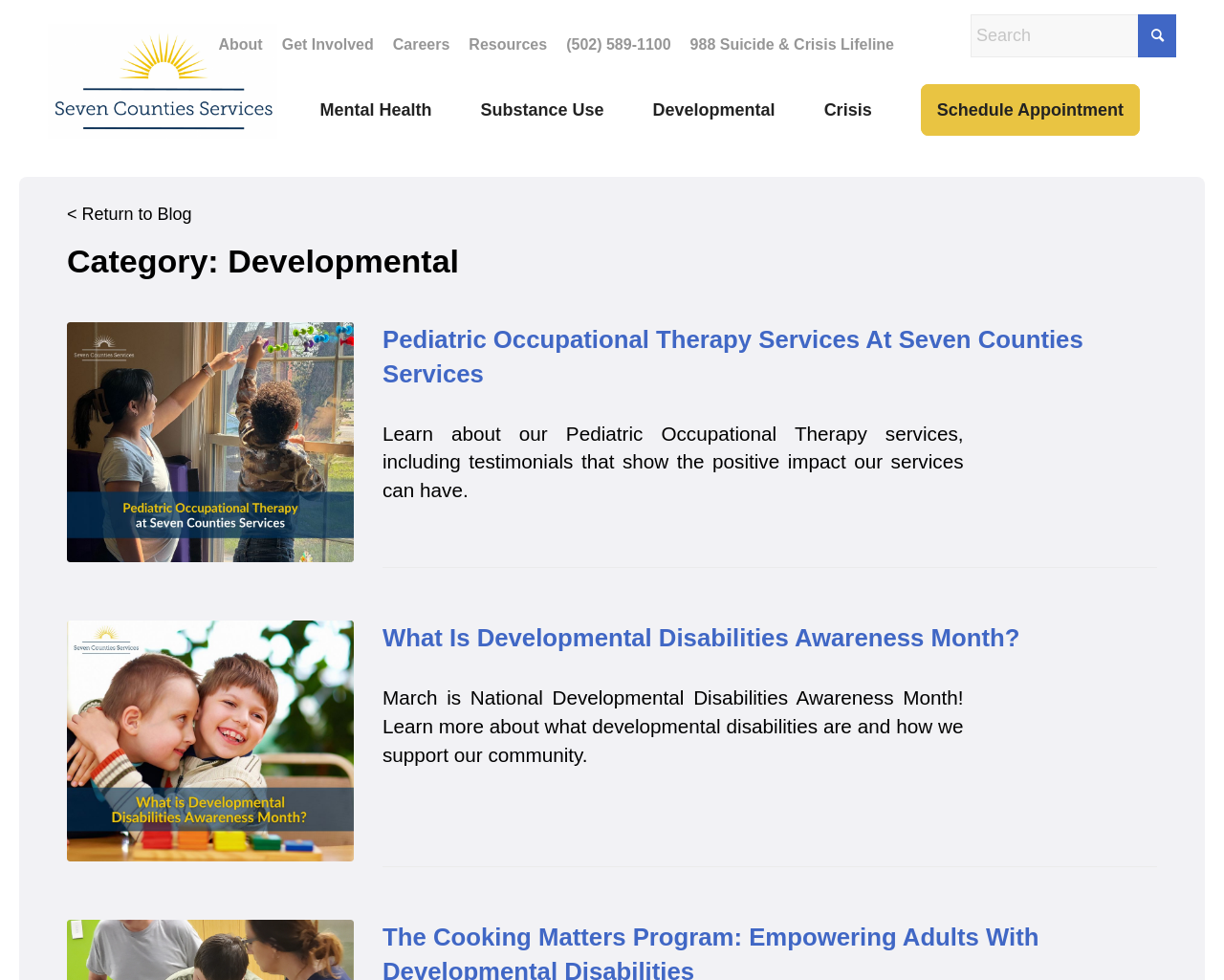Provide the bounding box coordinates of the section that needs to be clicked to accomplish the following instruction: "Visit the about page."

[0.171, 0.041, 0.222, 0.052]